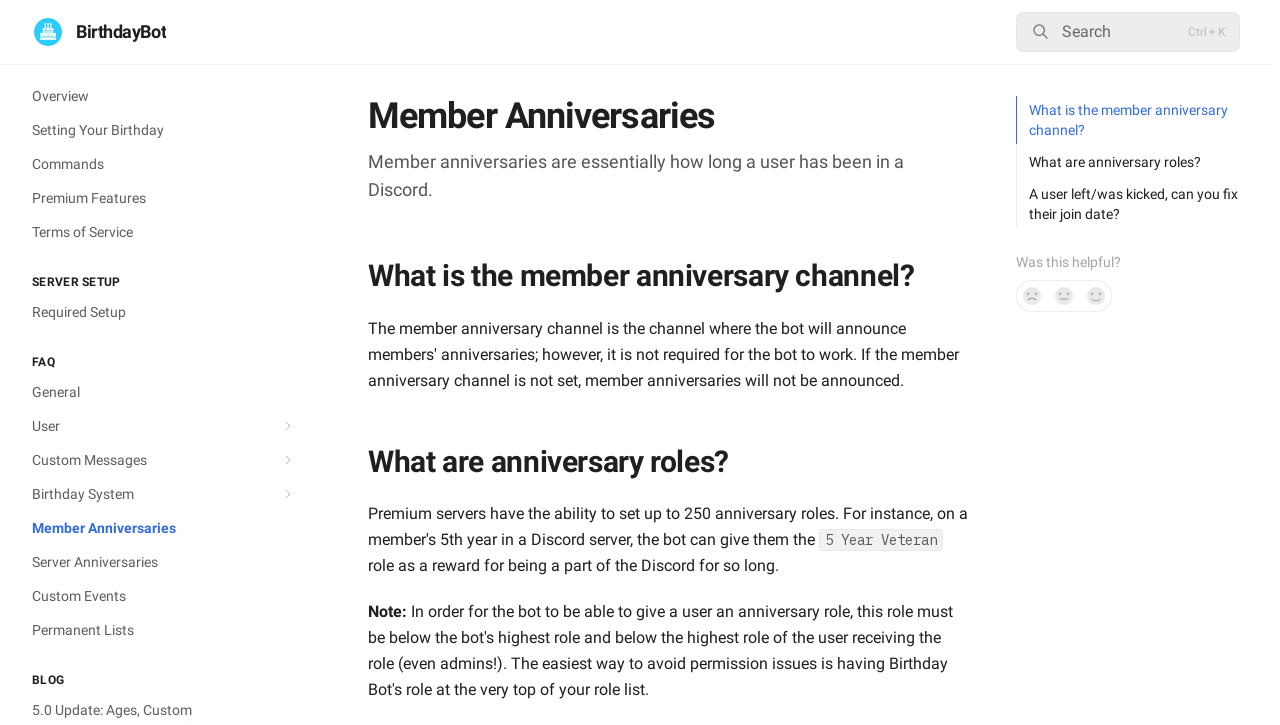What is the 'SERVER SETUP' section about?
Please answer the question with a detailed response using the information from the screenshot.

The 'SERVER SETUP' section is a category of links and information related to setting up a Discord server, including required setup, custom messages, and birthday system.